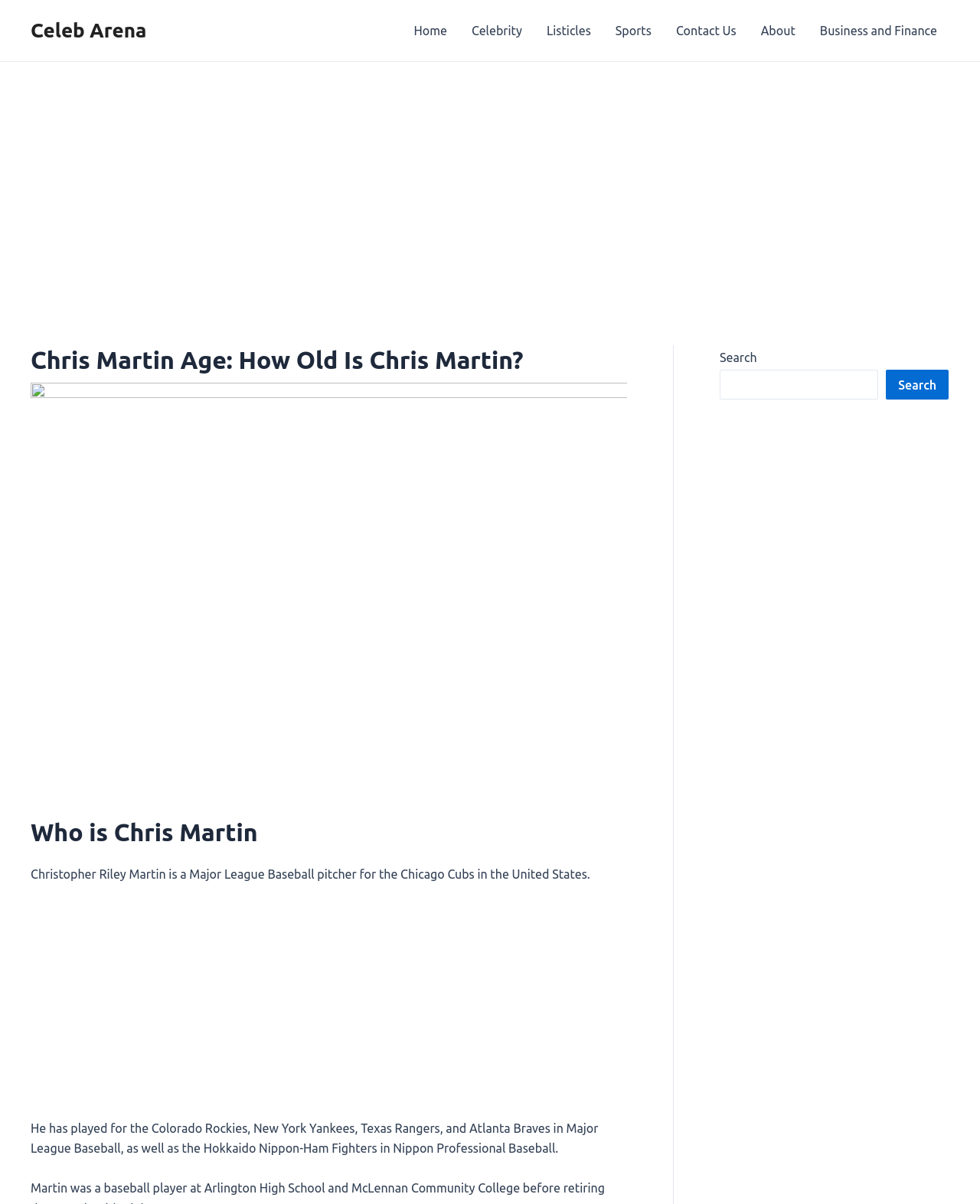Reply to the question with a single word or phrase:
What type of content does the website provide?

Celebrity information